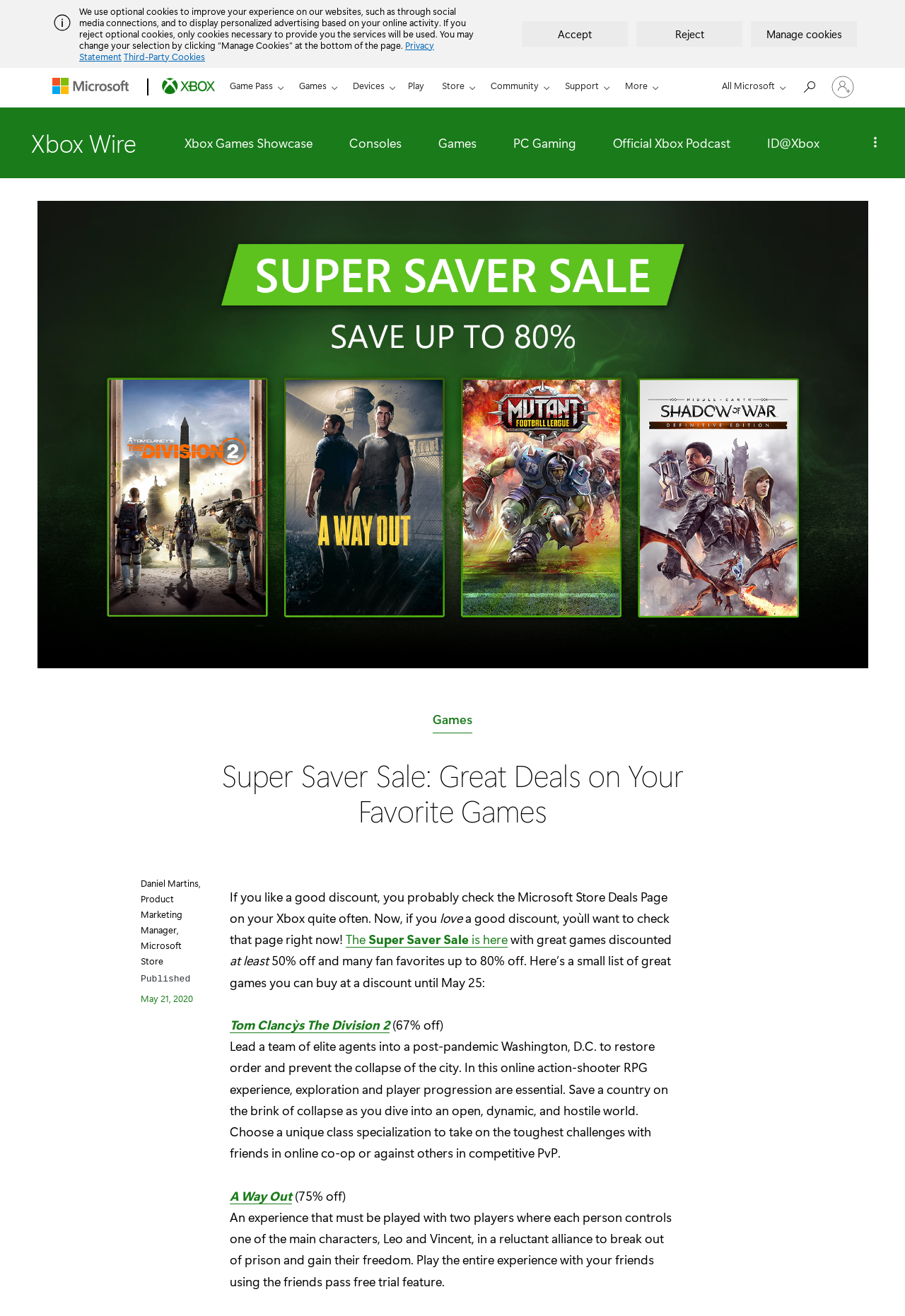What type of games are on sale?
Please provide a comprehensive and detailed answer to the question.

The webpage mentions 'Great Deals on Your Favorite Games' which indicates that the type of games on sale are favorite games.